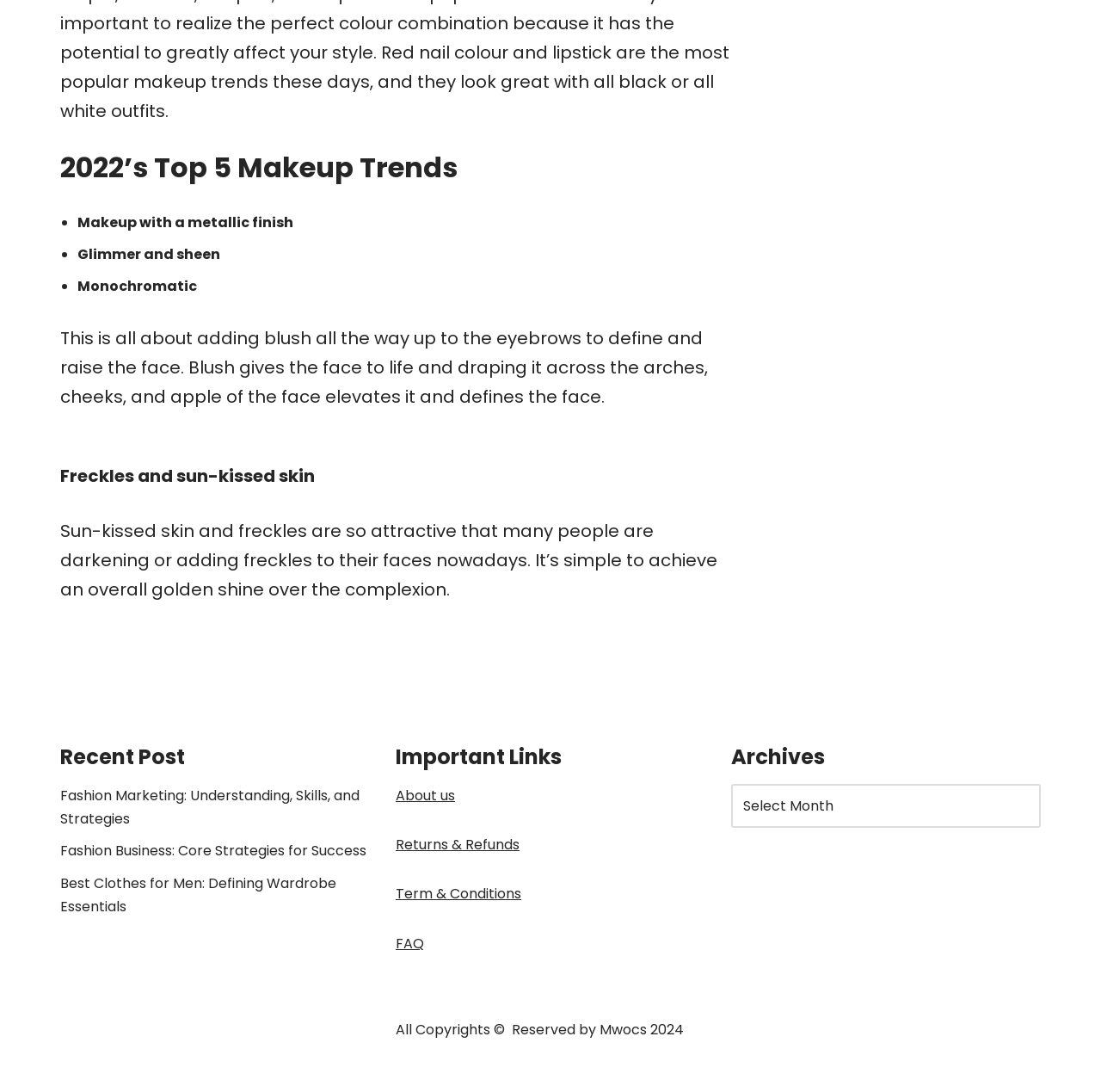What is the purpose of adding blush according to the text?
Could you please answer the question thoroughly and with as much detail as possible?

According to the text, the purpose of adding blush is to 'define and raise the face' which is indicated by the StaticText element with the text 'This is all about adding blush all the way up to the eyebrows to define and raise the face.' and bounding box coordinates [0.055, 0.299, 0.643, 0.375].